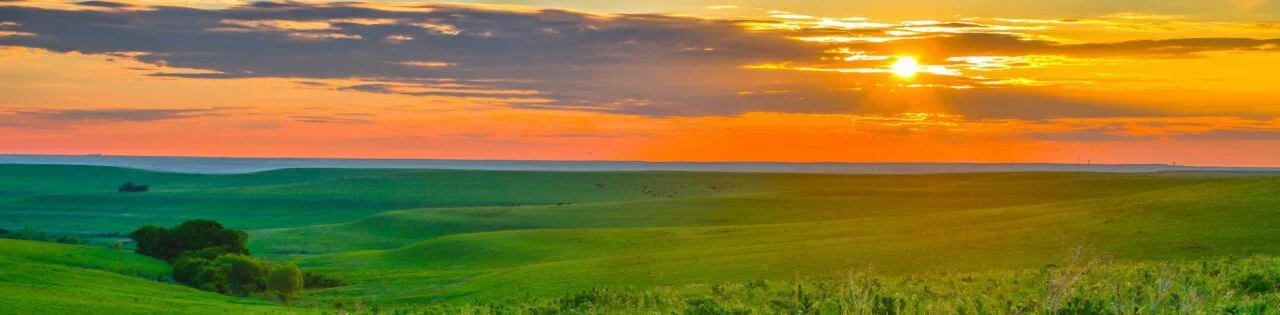Generate a detailed caption that describes the image.

A stunning panoramic view captures the beauty of a serene landscape at sunset. The horizon is painted with vibrant shades of orange and yellow, blending seamlessly with the soft blues and purples of the evening sky. Lush green hills stretch across the scene, dotted with patches of trees and open fields, creating a peaceful and idyllic atmosphere. This image reflects the tranquility of nature, inviting viewers to pause and admire the captivating beauty of the landscape as day transitions into night.